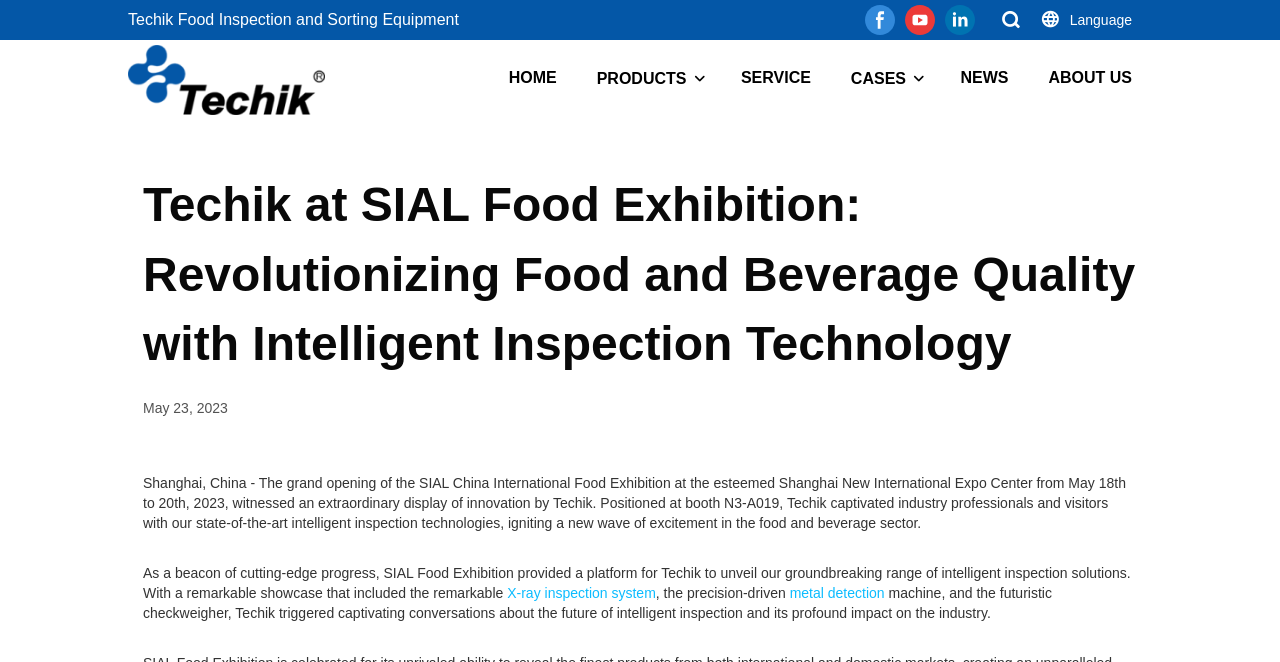Locate the bounding box for the described UI element: "aria-label="Advertisement" name="aswift_0" title="Advertisement"". Ensure the coordinates are four float numbers between 0 and 1, formatted as [left, top, right, bottom].

None